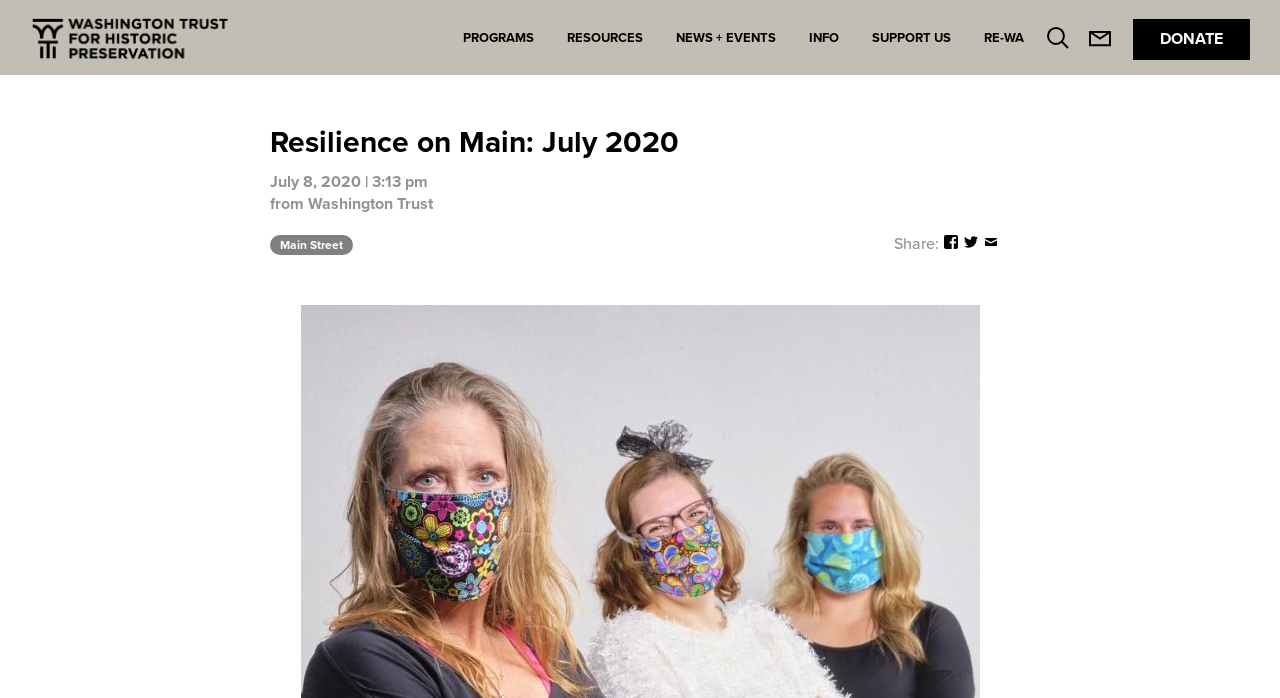Could you specify the bounding box coordinates for the clickable section to complete the following instruction: "Click on the Washington Trust for Historic Preservation logo"?

[0.023, 0.066, 0.18, 0.095]